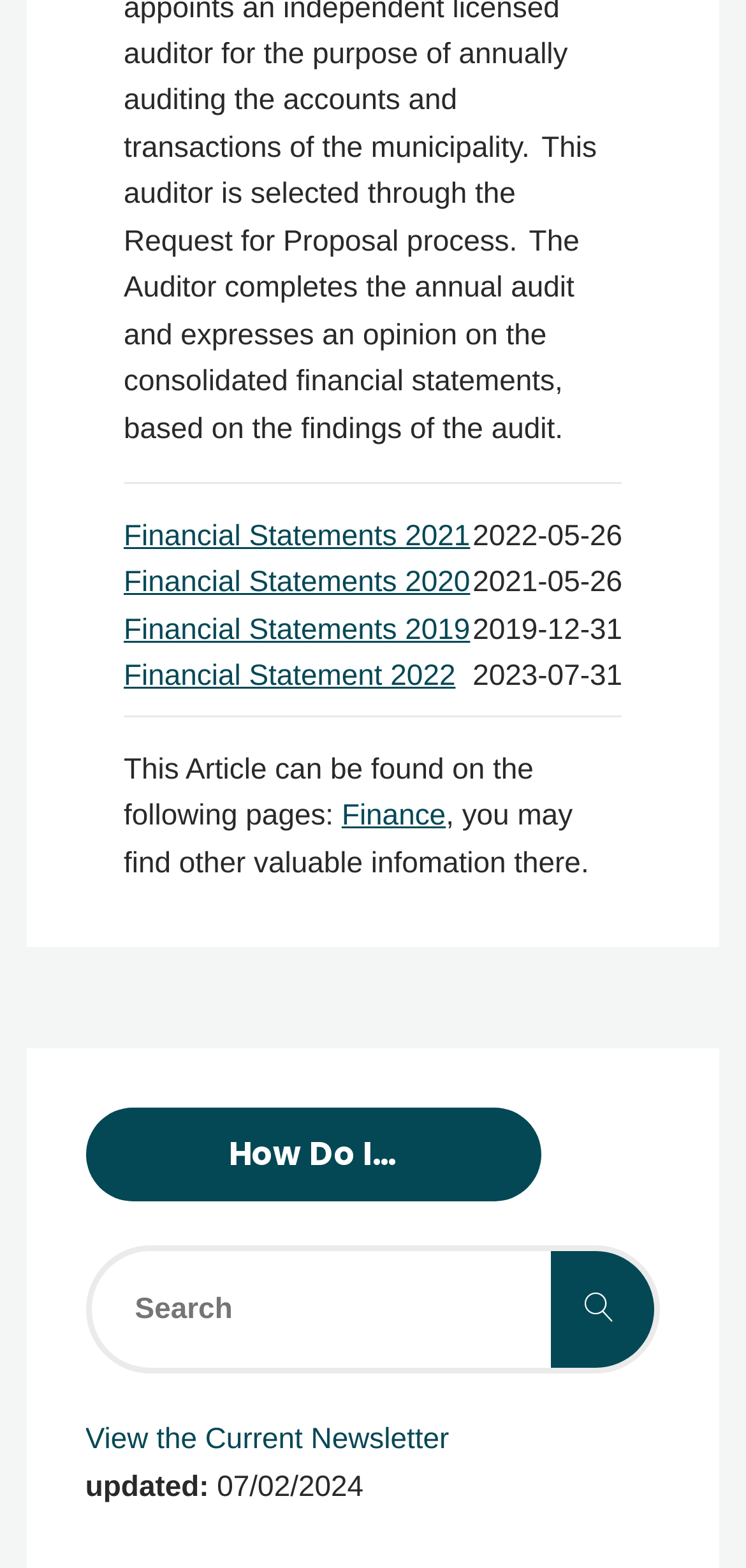How many buttons are there on the webpage?
We need a detailed and meticulous answer to the question.

I counted the number of buttons on the webpage and found three: 'How Do I…', 'Search ', and another 'How Do I…' button.